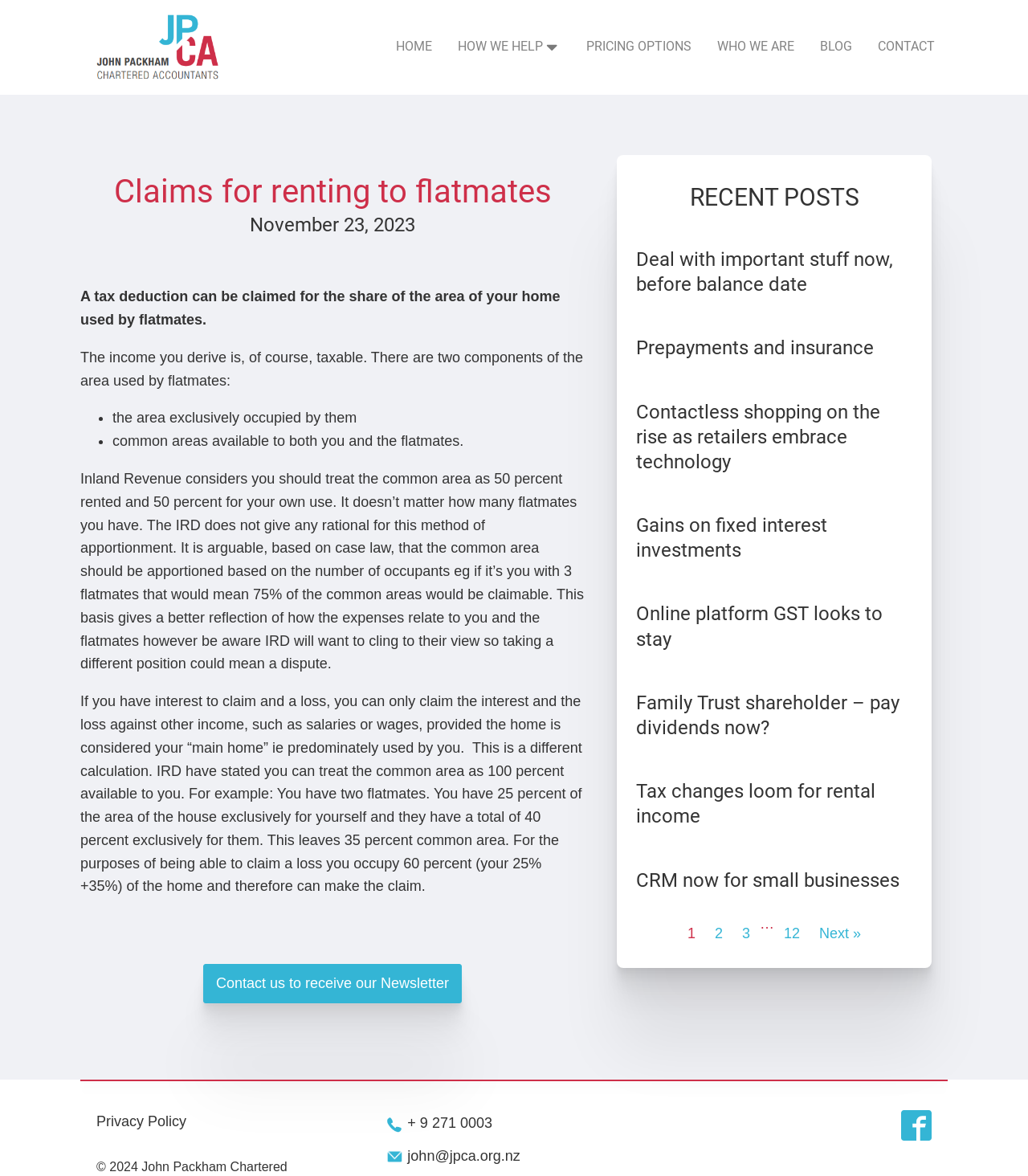How many recent posts are listed?
Please respond to the question with as much detail as possible.

The recent posts section is located in the middle of the webpage, with links to different articles. By counting the number of links, we can see that there are 8 recent posts listed.